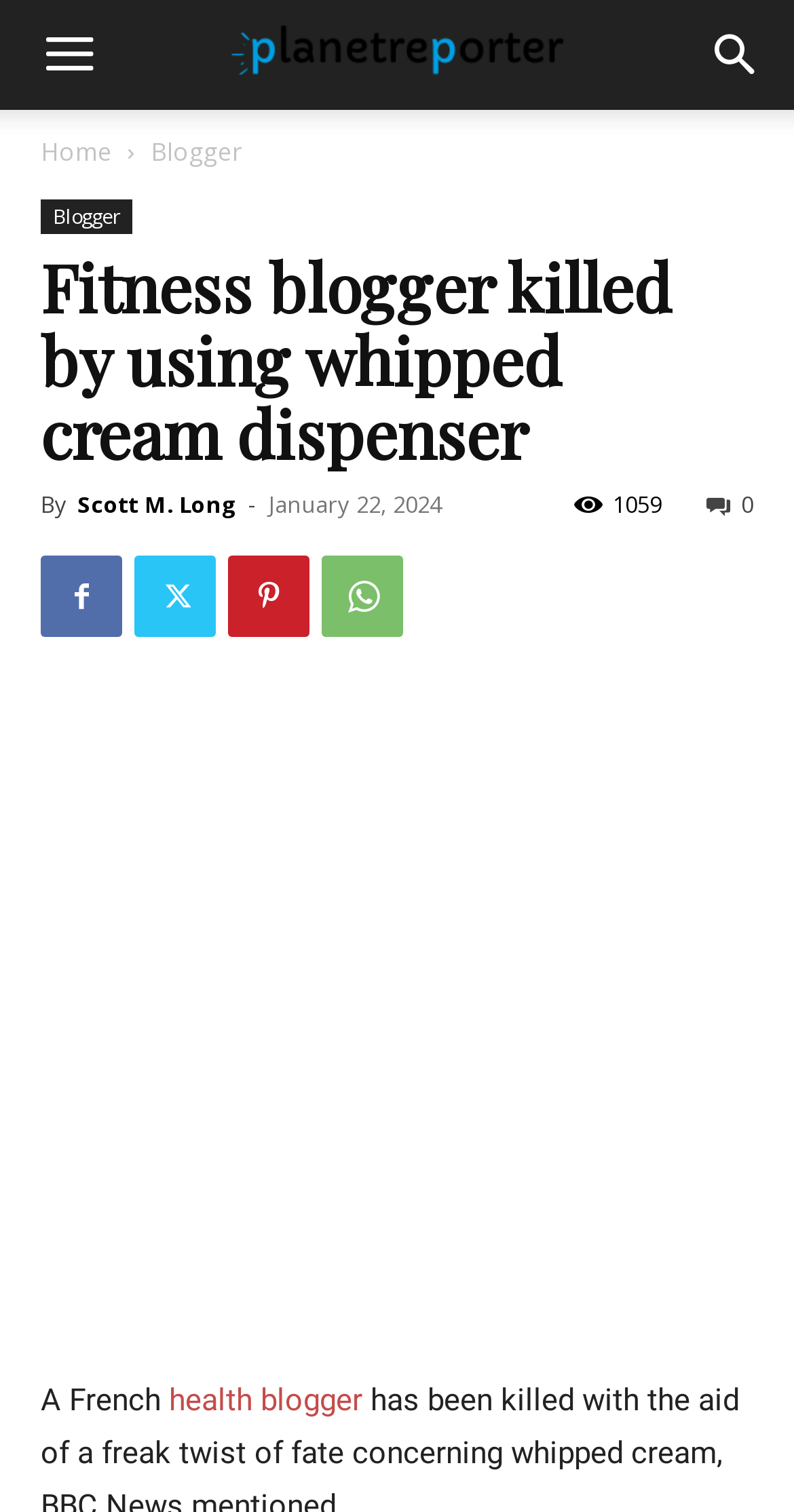Locate the bounding box coordinates of the item that should be clicked to fulfill the instruction: "Click the menu button".

[0.005, 0.0, 0.169, 0.073]